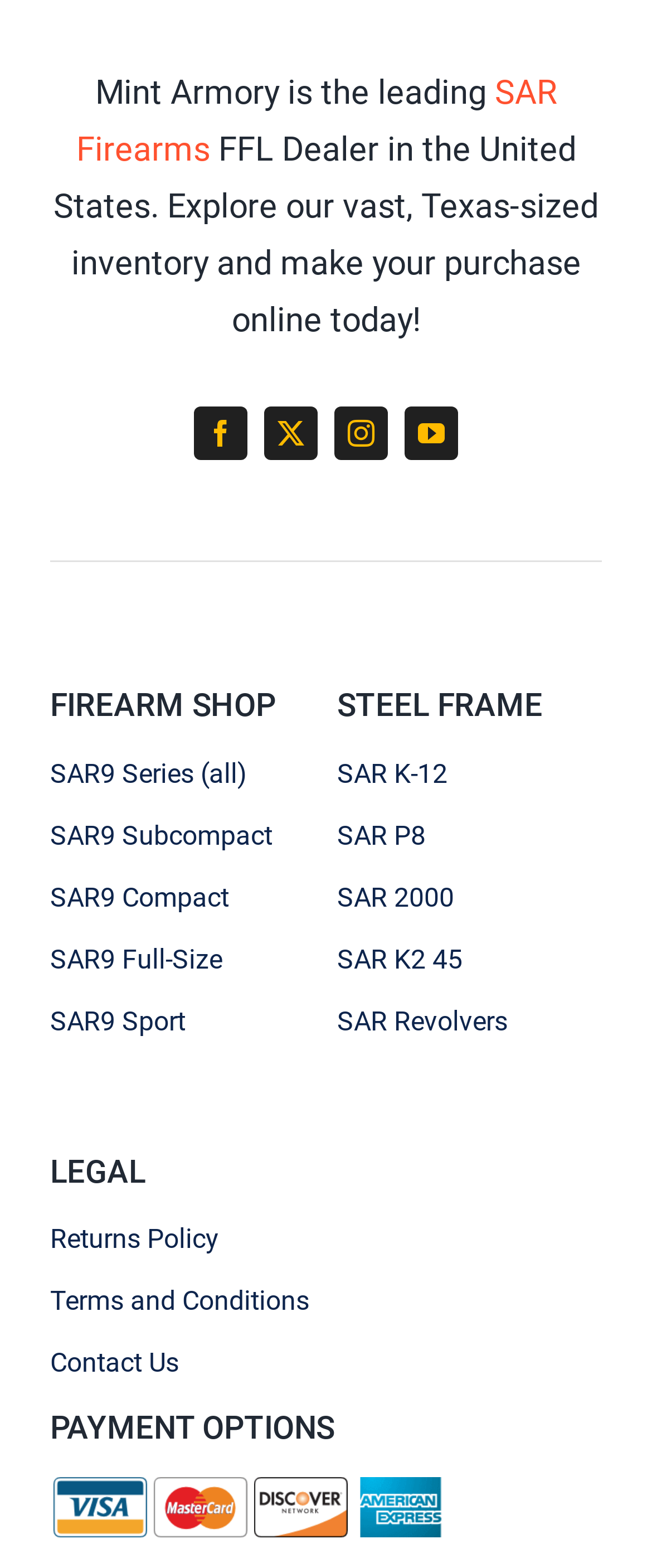Determine the bounding box coordinates of the clickable area required to perform the following instruction: "Click the checkbox". The coordinates should be represented as four float numbers between 0 and 1: [left, top, right, bottom].

None